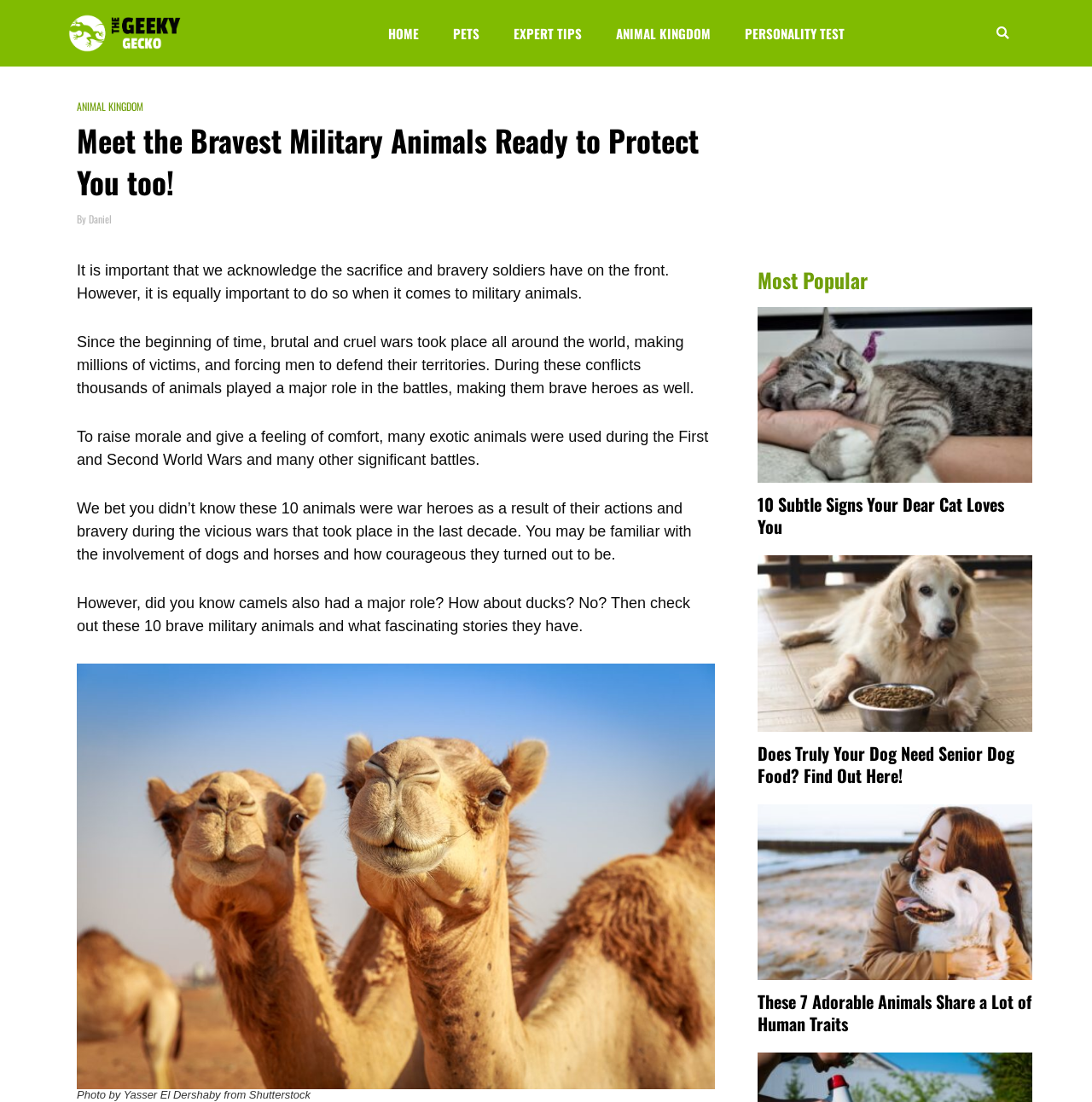Identify the bounding box for the UI element described as: "Expert Tips". The coordinates should be four float numbers between 0 and 1, i.e., [left, top, right, bottom].

[0.47, 0.013, 0.533, 0.048]